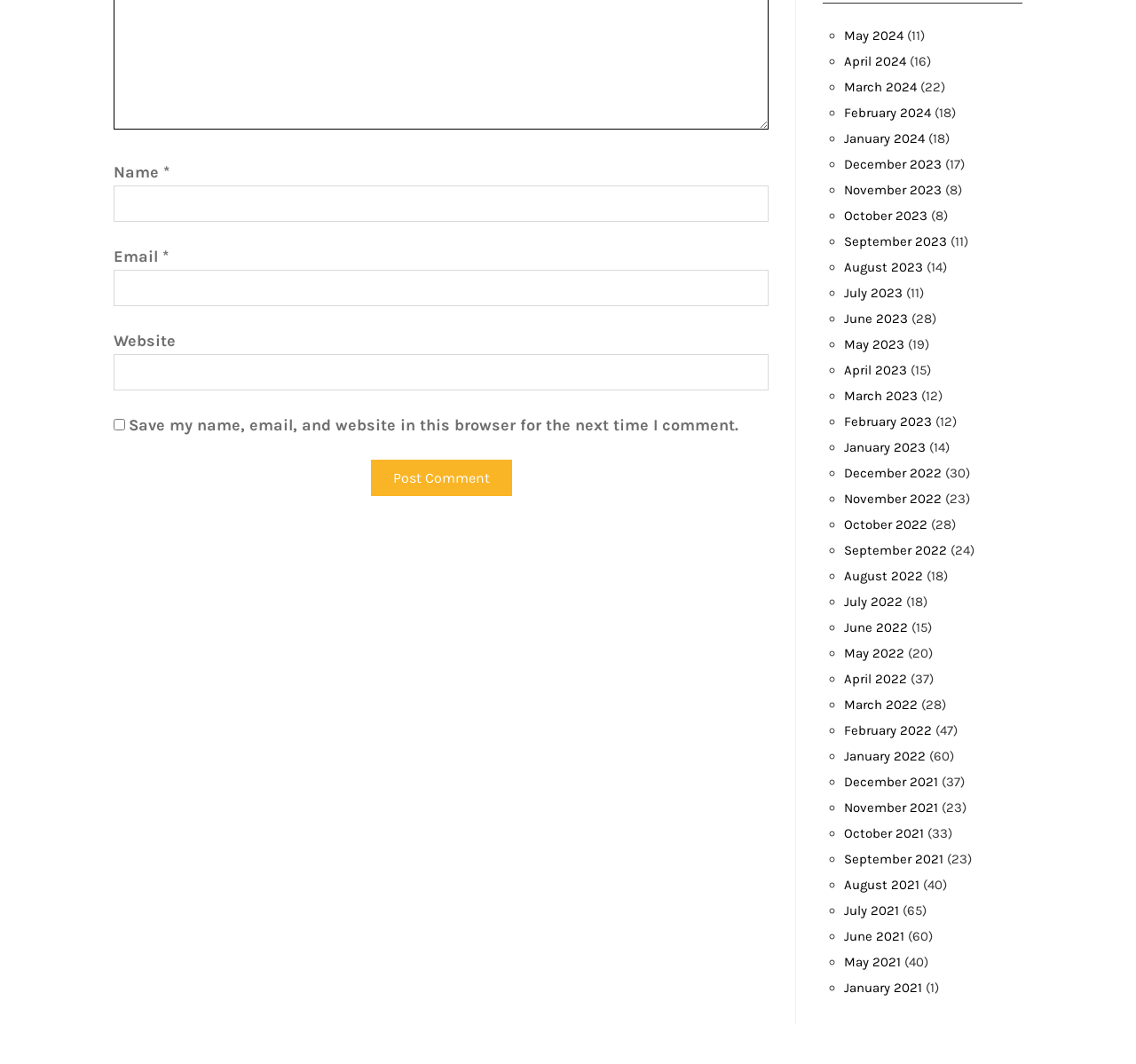Find the bounding box coordinates for the area you need to click to carry out the instruction: "Enter your name". The coordinates should be four float numbers between 0 and 1, indicated as [left, top, right, bottom].

[0.1, 0.174, 0.677, 0.208]